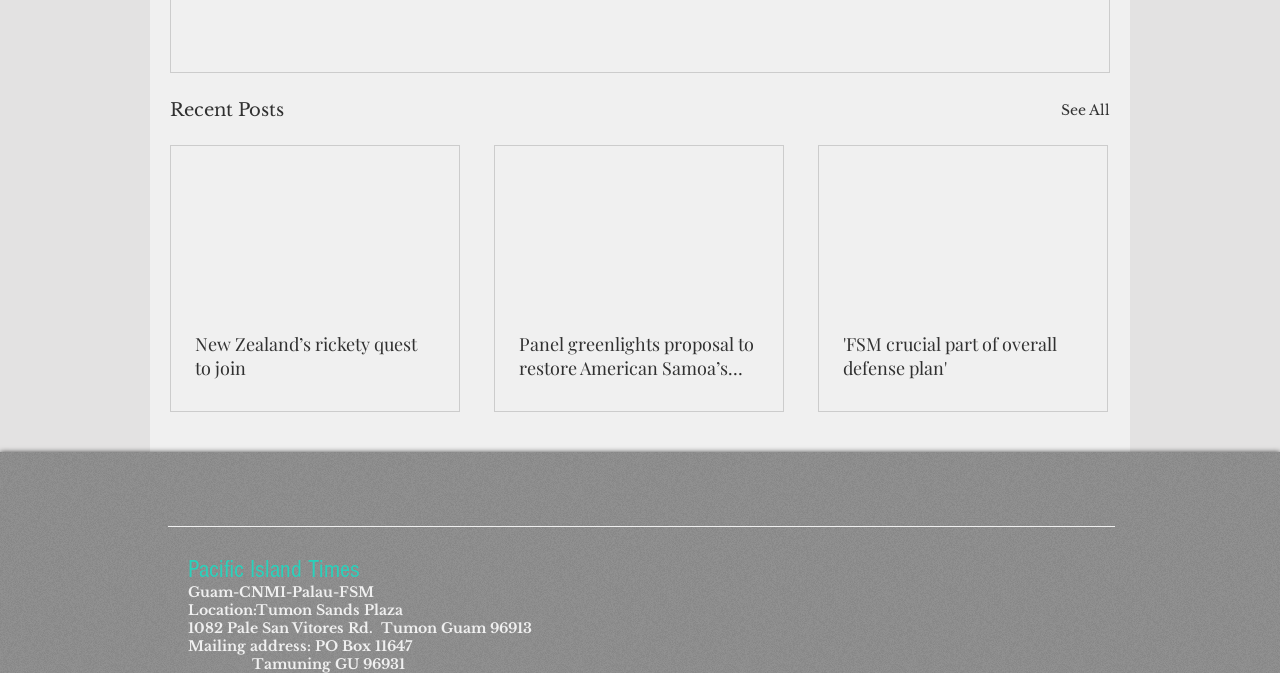Using the element description: "See All", determine the bounding box coordinates for the specified UI element. The coordinates should be four float numbers between 0 and 1, [left, top, right, bottom].

[0.829, 0.143, 0.867, 0.186]